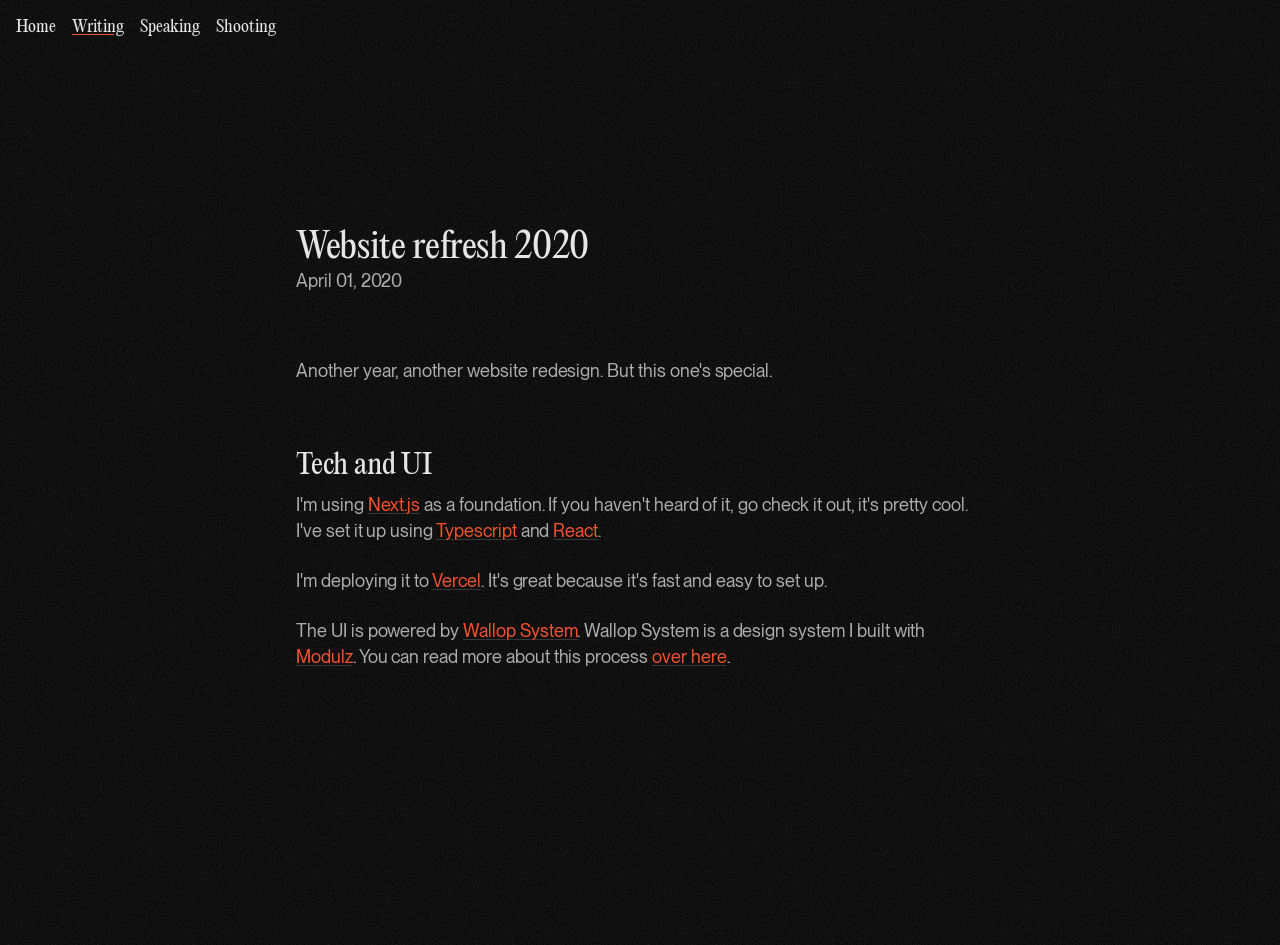What is the name of the design system built with Modulz?
Can you provide an in-depth and detailed response to the question?

I read the text 'Wallop System is a design system I built with Modulz' on the webpage, which tells me that Wallop System is the design system built with Modulz.